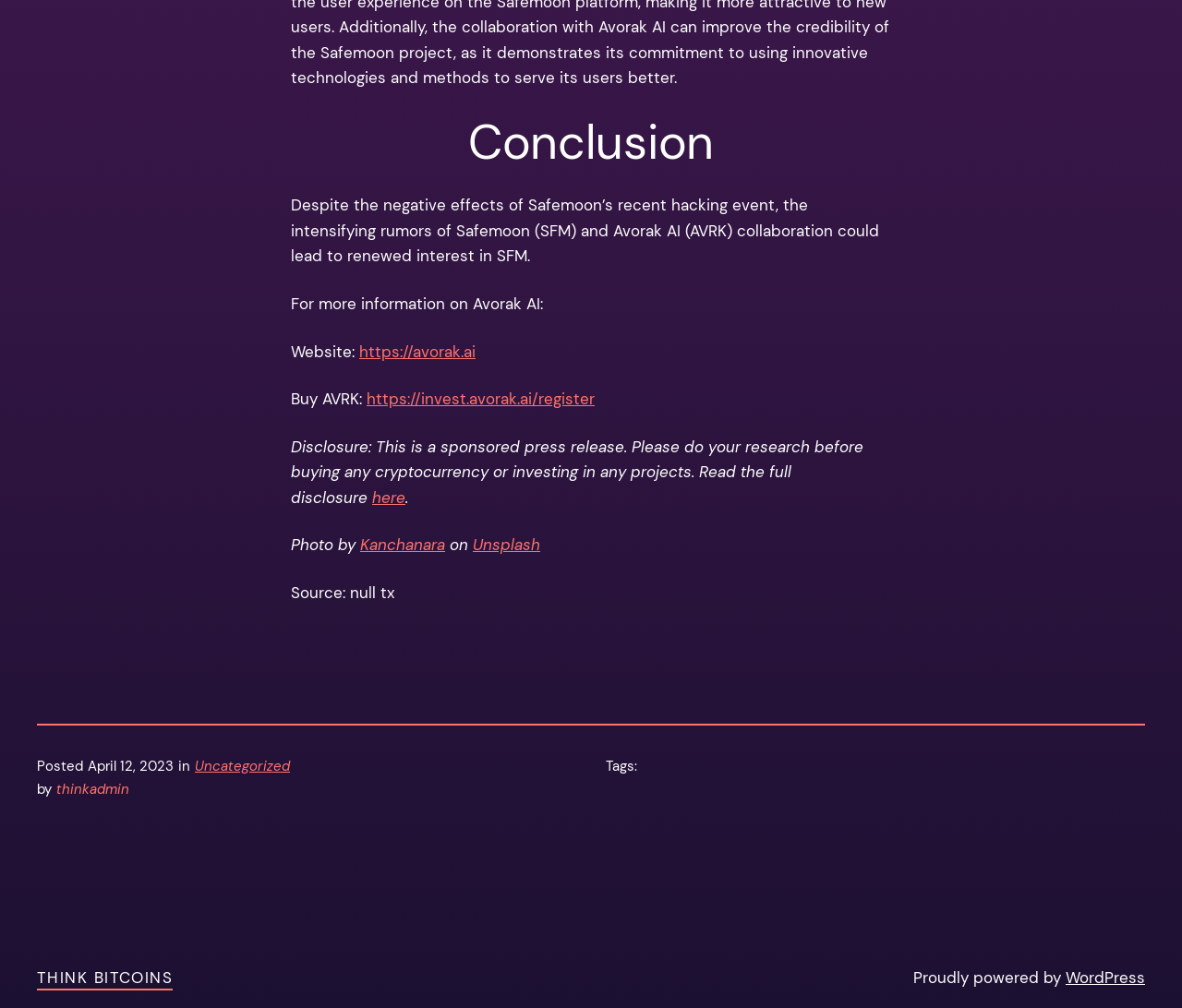Kindly determine the bounding box coordinates of the area that needs to be clicked to fulfill this instruction: "Read the full disclosure".

[0.315, 0.483, 0.343, 0.503]